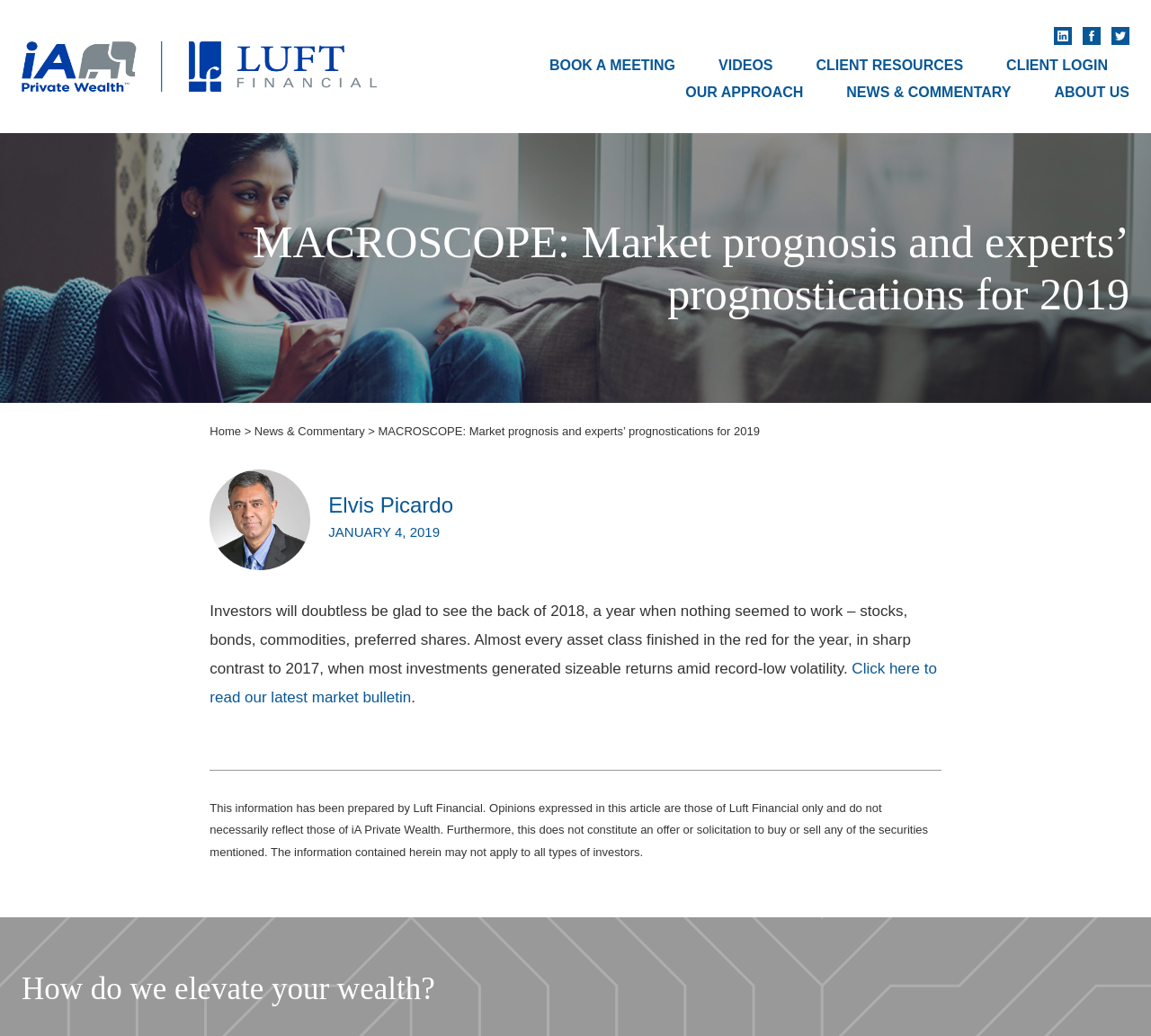Who is the author of the article?
Using the details from the image, give an elaborate explanation to answer the question.

The author of the article is Elvis Picardo, as indicated by the image and heading with his name, which appears above the article content.